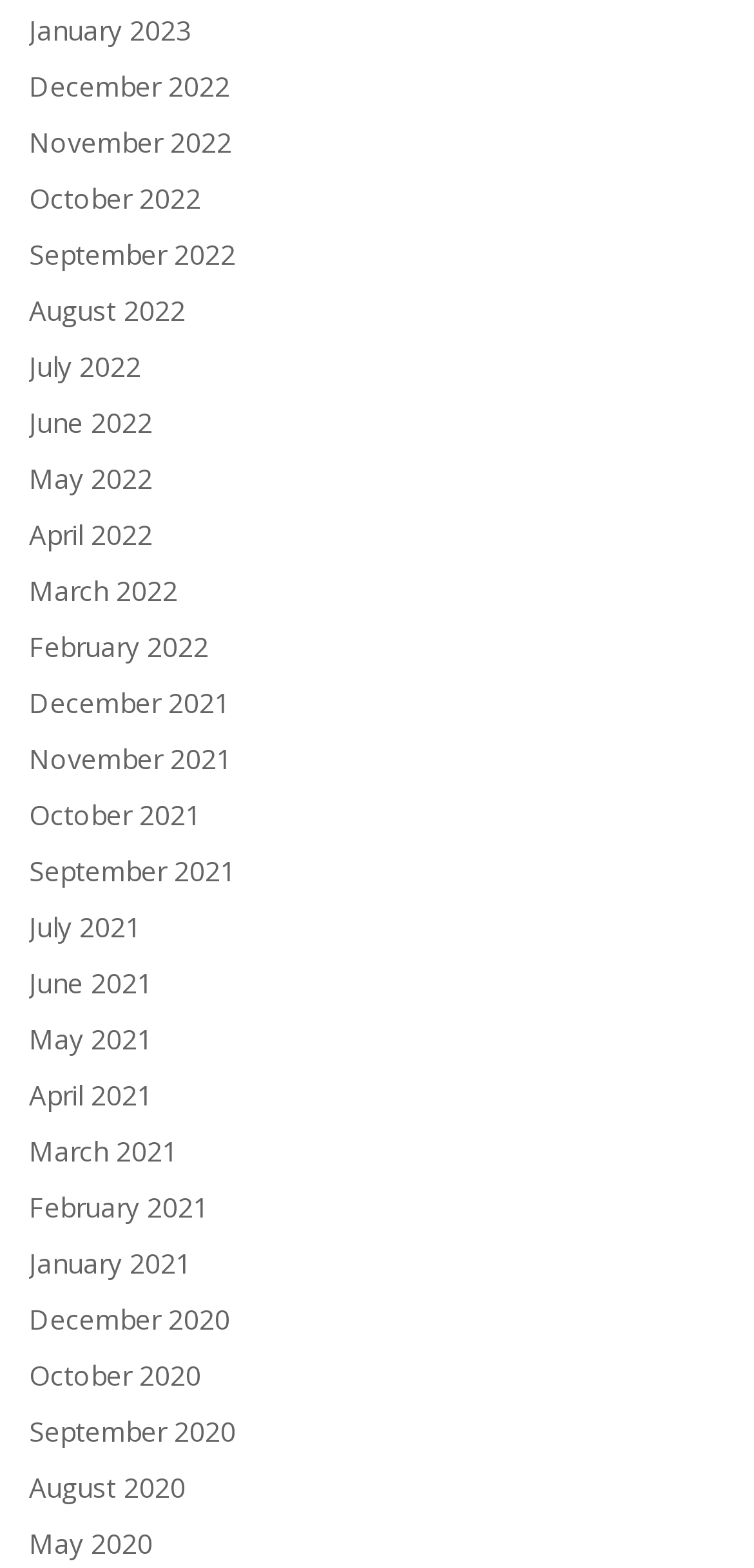How many months are listed in 2022?
Using the image as a reference, deliver a detailed and thorough answer to the question.

I counted the number of links with '2022' in their text, and found that there are 12 months listed in 2022, from January to December.